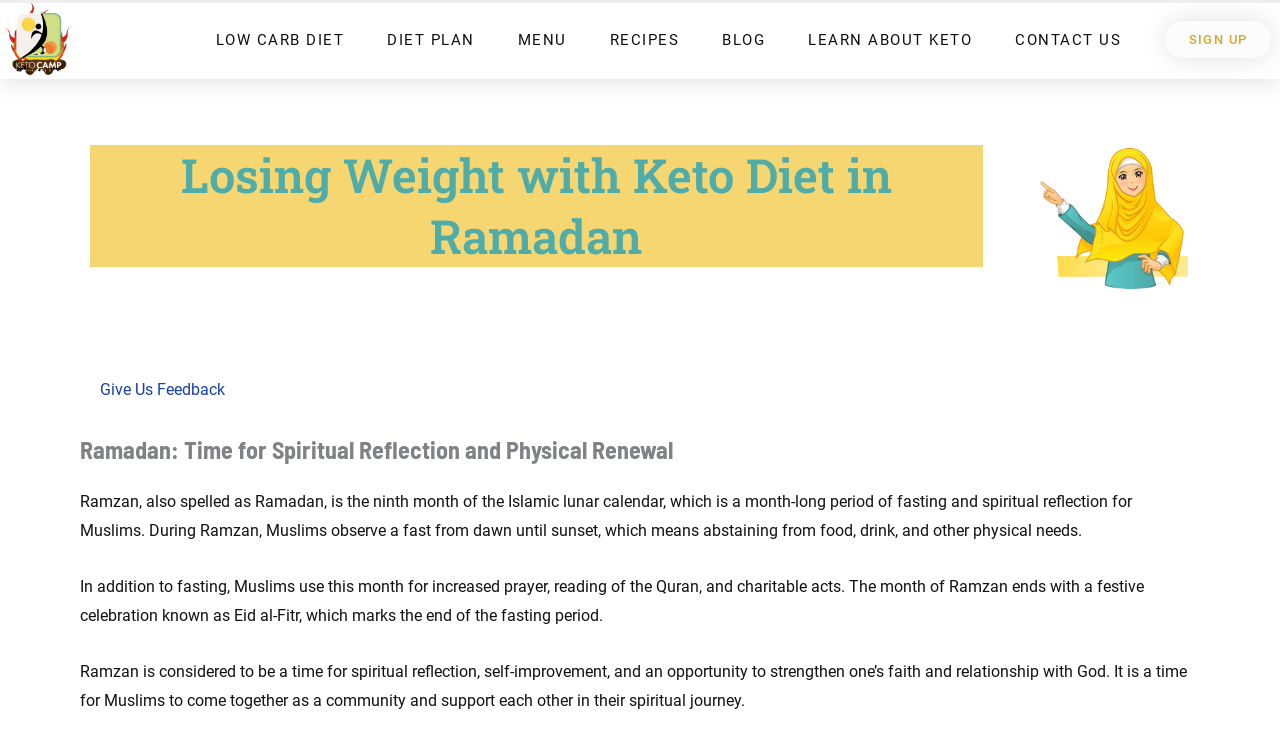What is the logo of the website?
Answer the question in as much detail as possible.

The logo of the website is located at the top-left corner of the webpage, and it is an image with the text 'keto diet plan pakistan'.